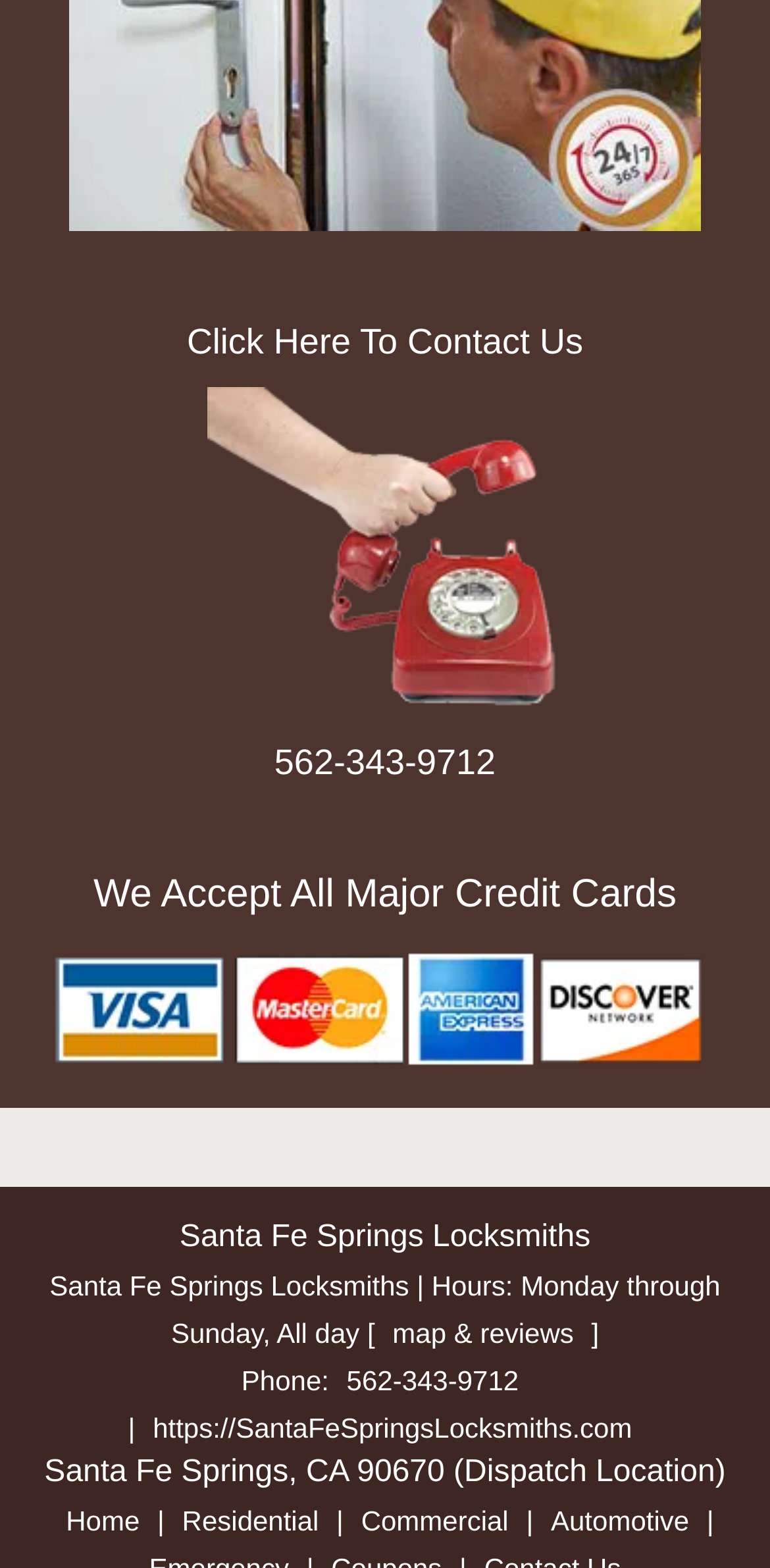What is the phone number of Santa Fe Springs Locksmiths?
Based on the image, give a one-word or short phrase answer.

562-343-9712